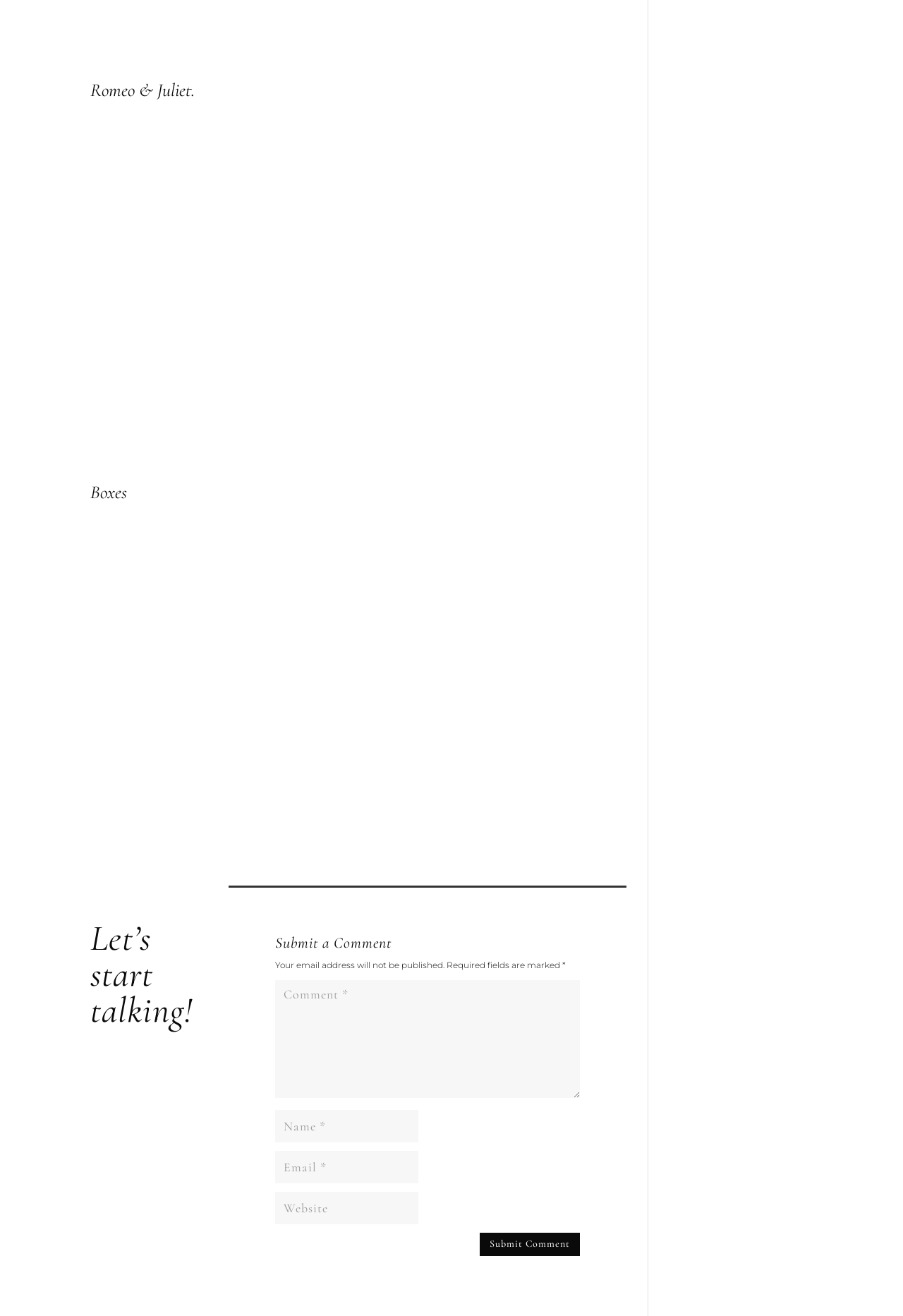How many text input fields are there?
Look at the screenshot and respond with one word or a short phrase.

4